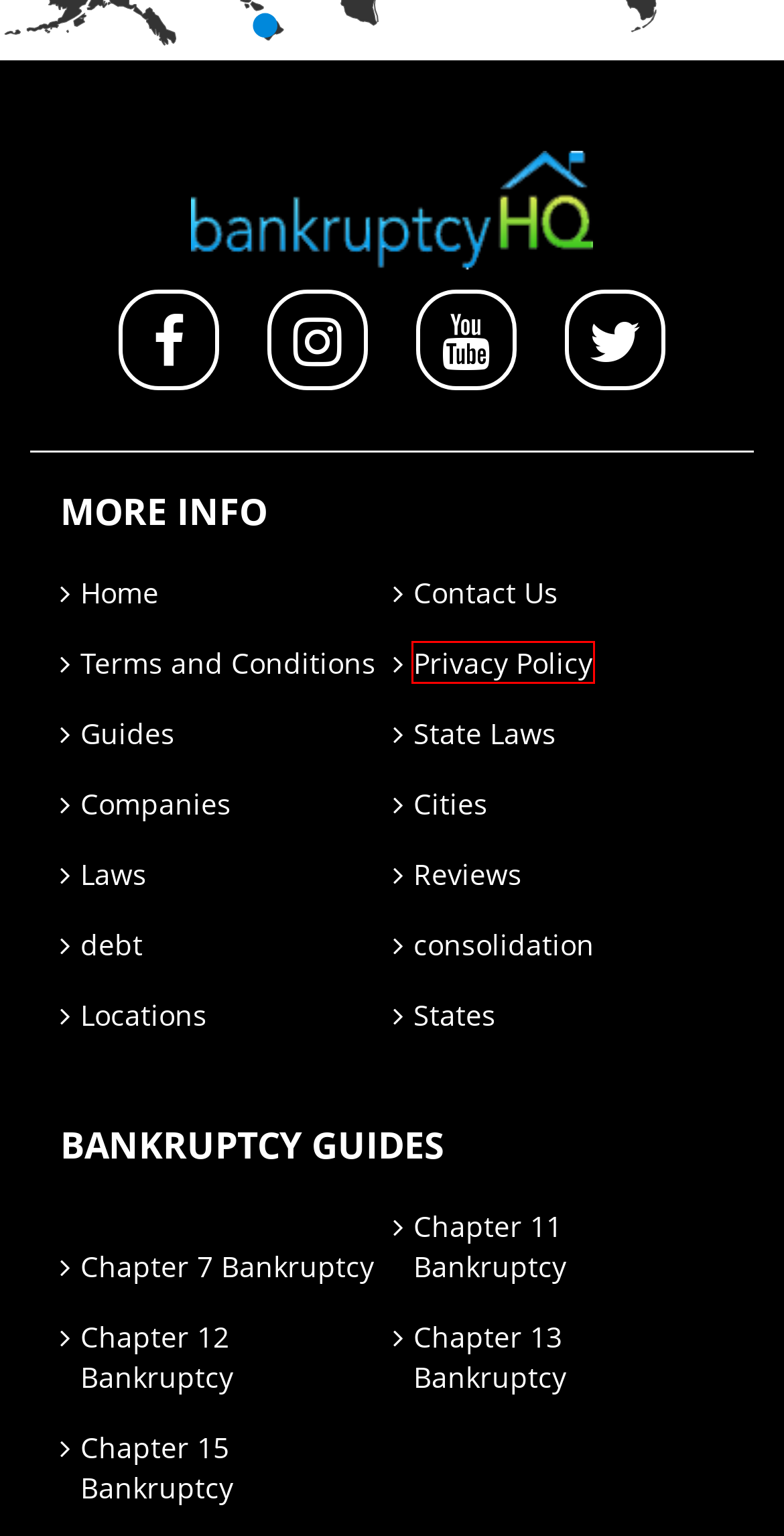Given a webpage screenshot with a red bounding box around a particular element, identify the best description of the new webpage that will appear after clicking on the element inside the red bounding box. Here are the candidates:
A. What is Bankruptcy Fraud? | Spotting Fraud during the bankruptcy process:
B. Terms and Conditions - BankruptcyHQ All About Bankruptcy in the USA
C. Chapter 13 Bankruptcy | What Is It And How It Works
D. debt Archives - BankruptcyHQ All About Bankruptcy in the USA
E. Contact Us - BankruptcyHQ All About Bankruptcy in the USA
F. Pinup Kazino Rəsmi Saytı
G. 1win Turkiye Archives - BankruptcyHQ All About Bankruptcy in the USA
H. Privacy Policy - BankruptcyHQ All About Bankruptcy in the USA

H